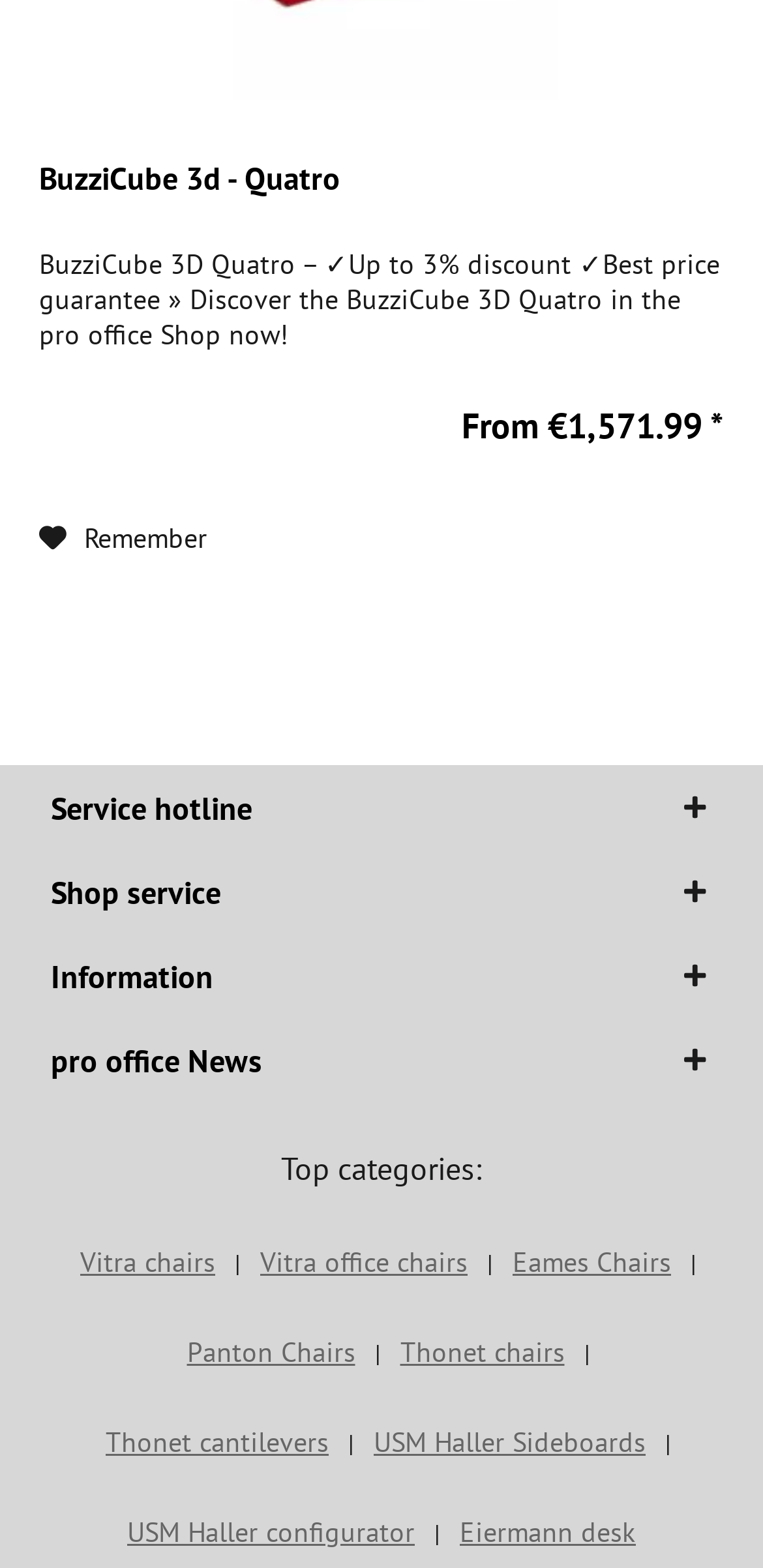What is the price range of the product?
Refer to the screenshot and respond with a concise word or phrase.

From €1,571.99